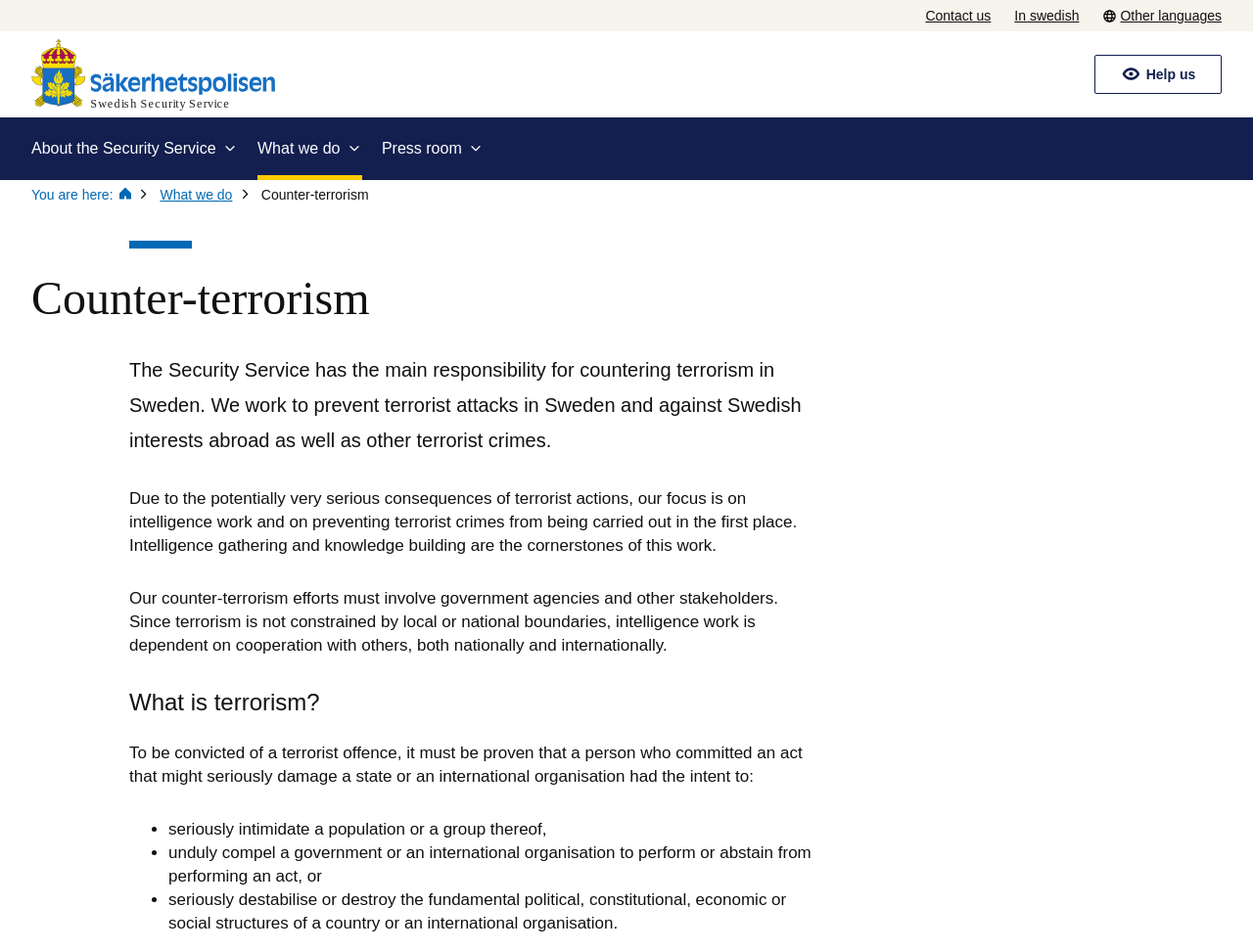Provide the bounding box coordinates of the HTML element described by the text: "Awakening Wholeness". The coordinates should be in the format [left, top, right, bottom] with values between 0 and 1.

None